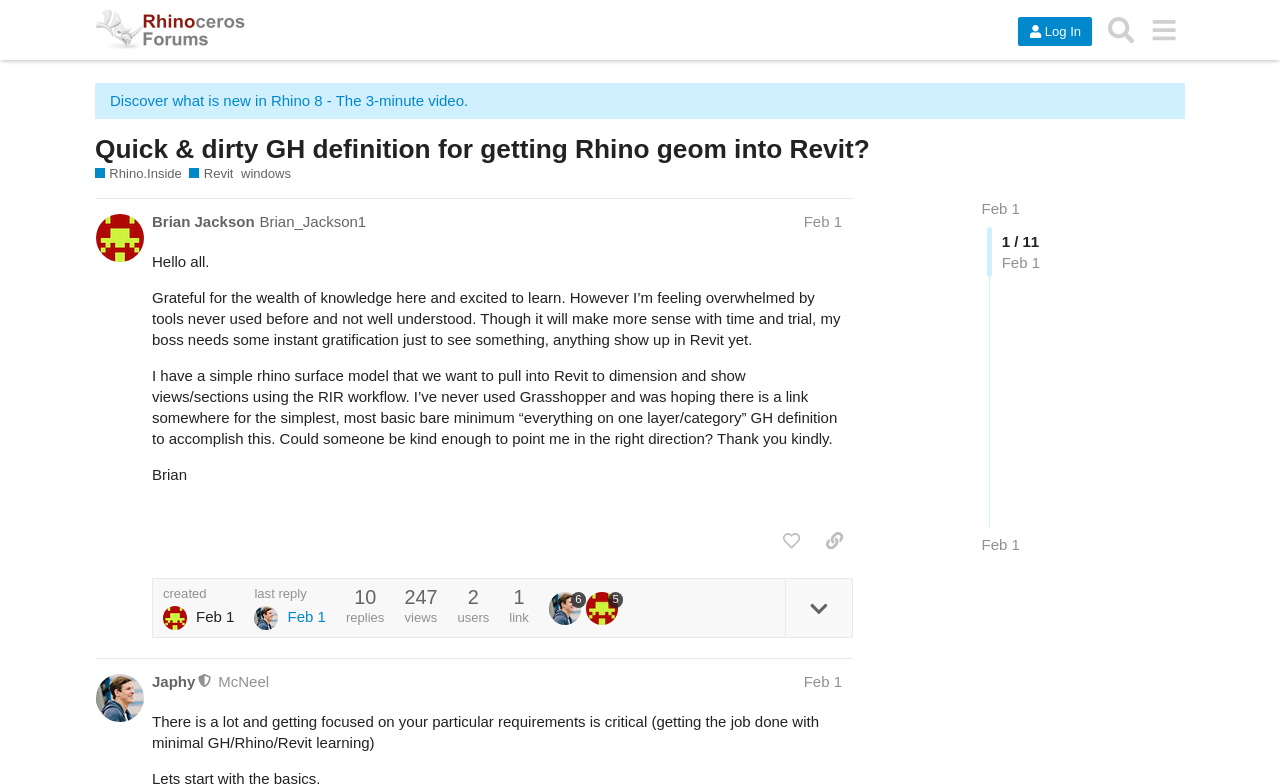Identify the bounding box coordinates necessary to click and complete the given instruction: "Reply to the post by Brian Jackson".

[0.613, 0.739, 0.666, 0.813]